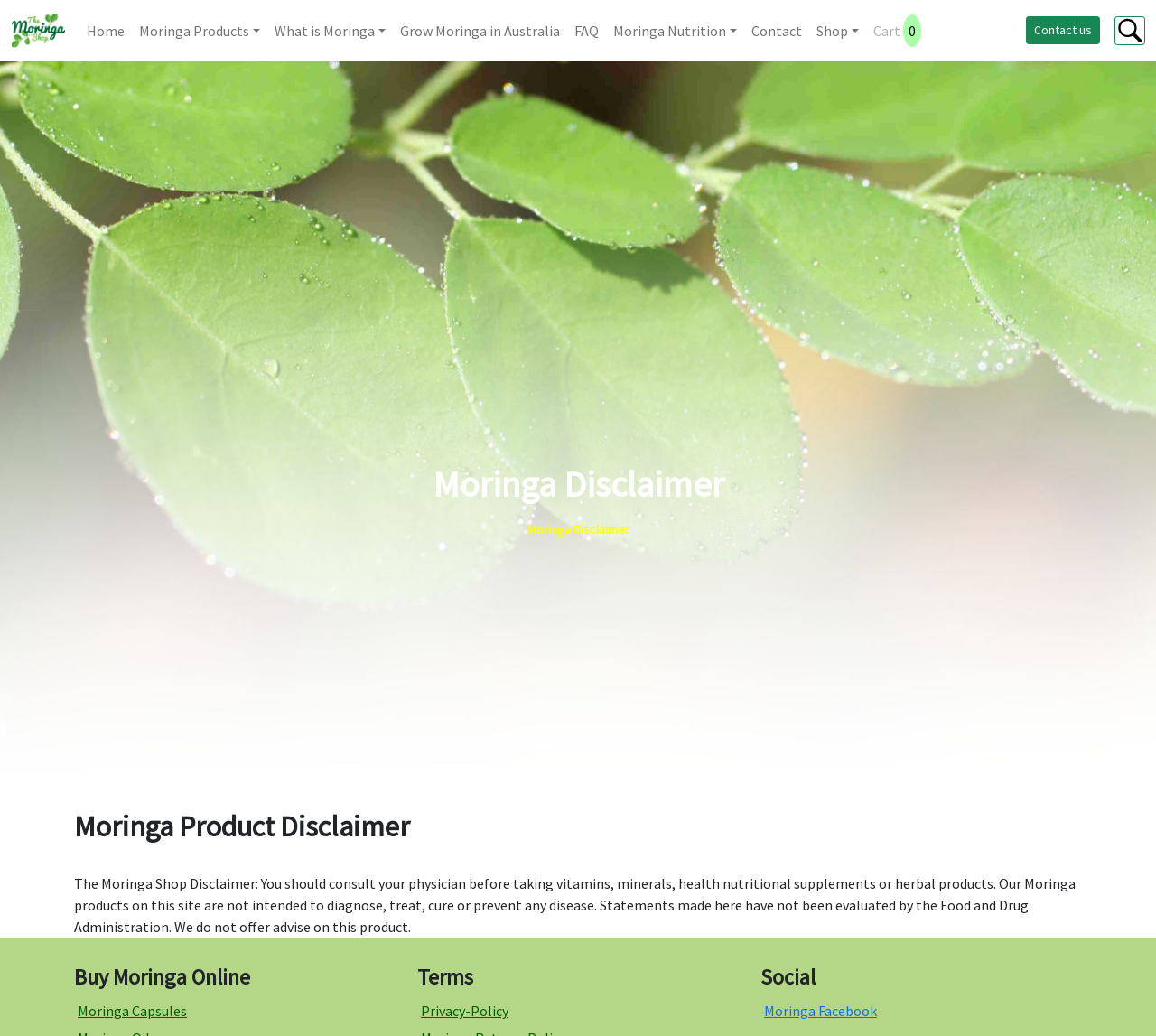Please identify the bounding box coordinates of the element that needs to be clicked to perform the following instruction: "go to home page".

[0.069, 0.012, 0.114, 0.047]